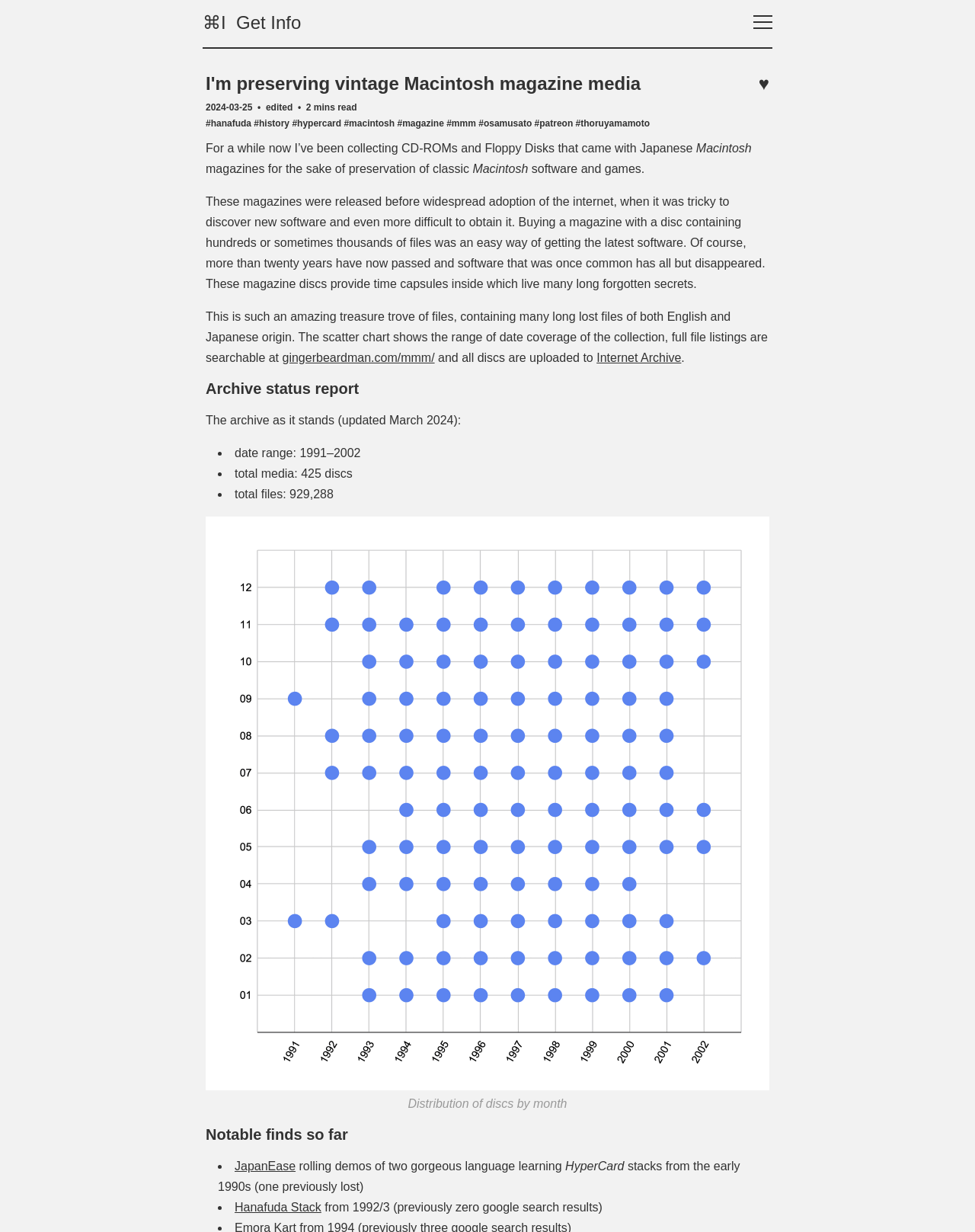Identify the bounding box coordinates of the part that should be clicked to carry out this instruction: "Explore the Hanafuda Stack".

[0.241, 0.975, 0.33, 0.985]